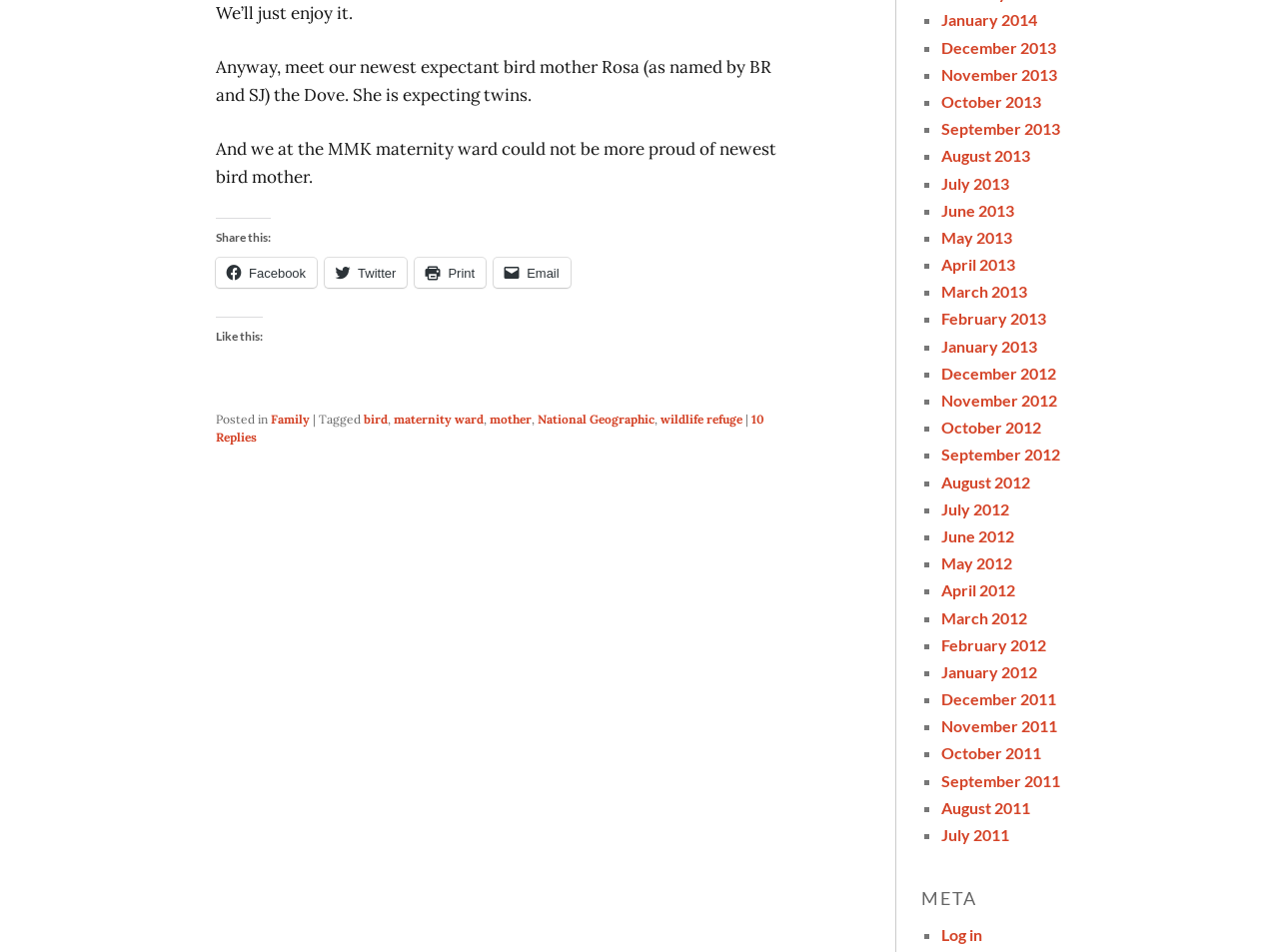Answer in one word or a short phrase: 
What is the category of the post?

Family